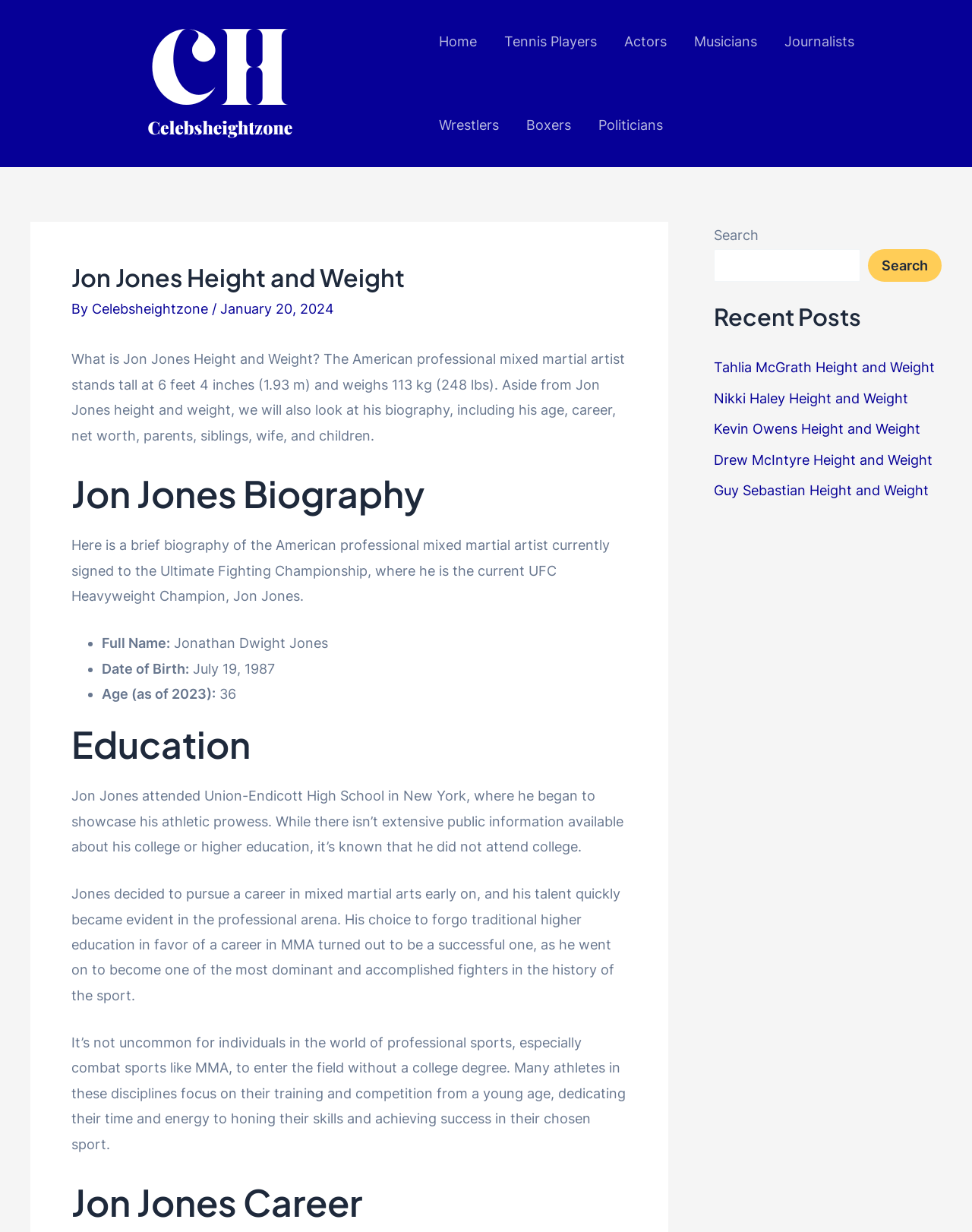Please provide a detailed answer to the question below by examining the image:
What is the name of the website?

I found the answer in the top-left corner of the webpage, where the logo and website name 'Celebsheightzone' are displayed.